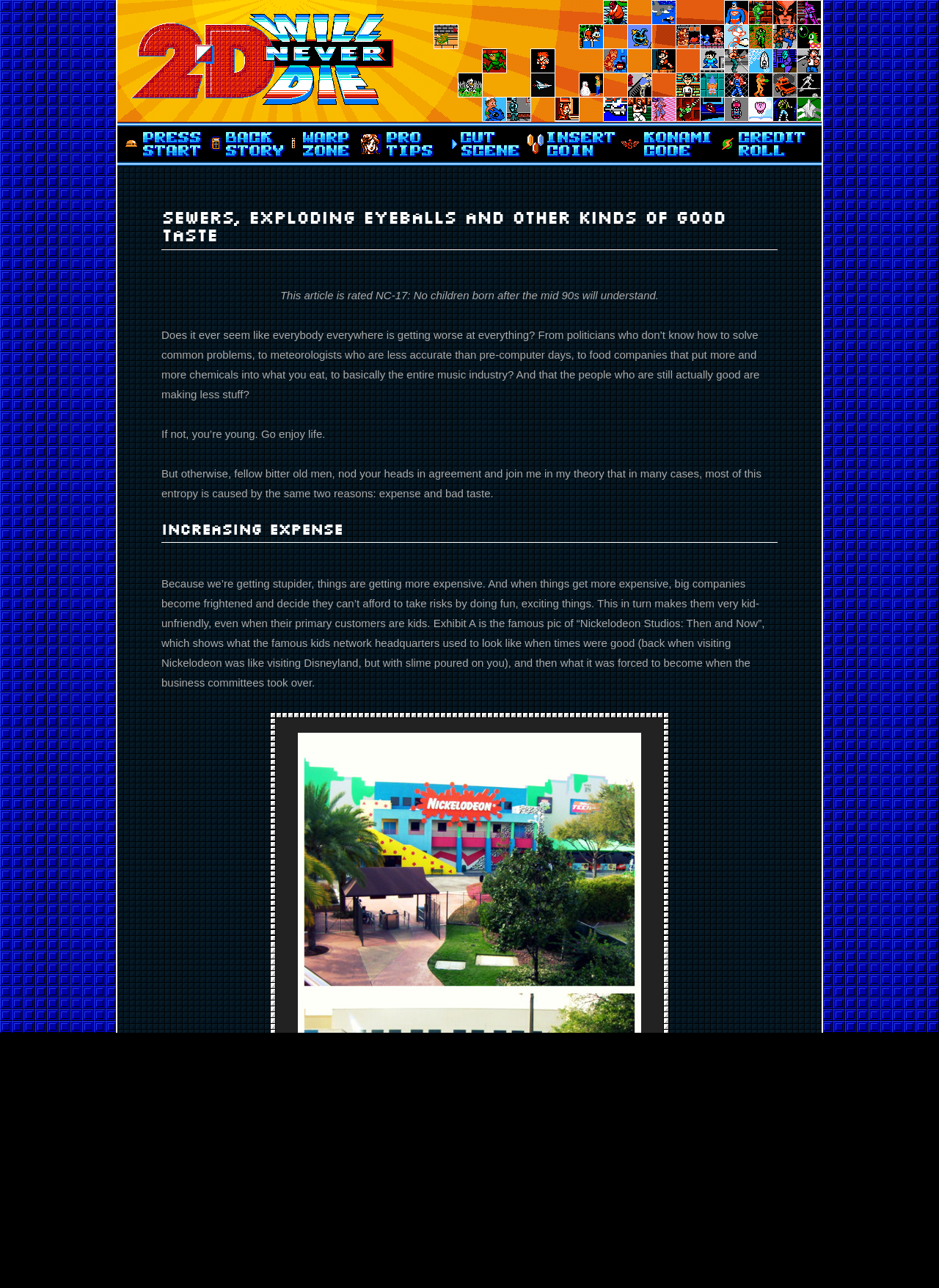Please determine the bounding box coordinates for the element with the description: "Home".

[0.152, 0.102, 0.215, 0.122]